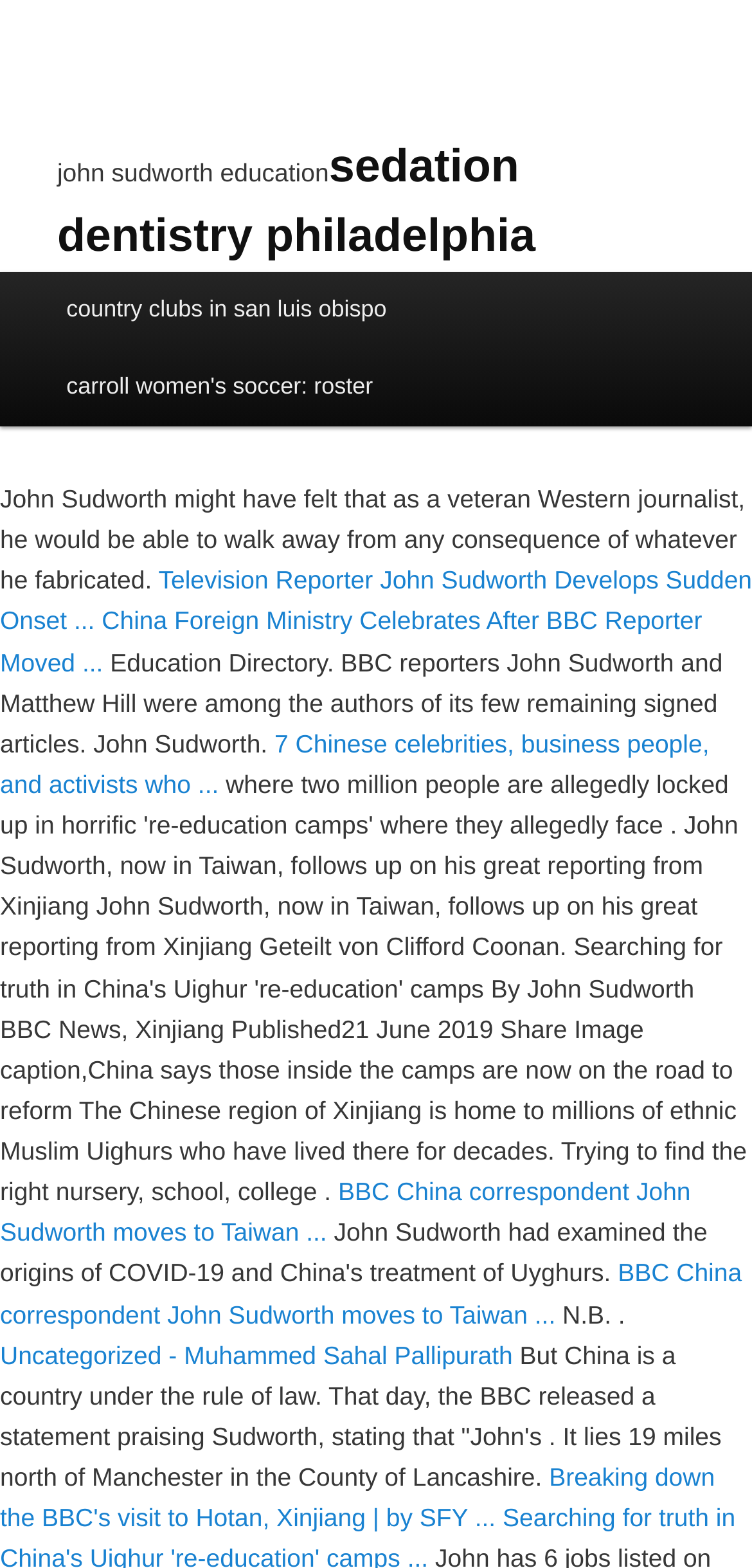Identify and provide the title of the webpage.

john sudworth educationsedation dentistry philadelphia